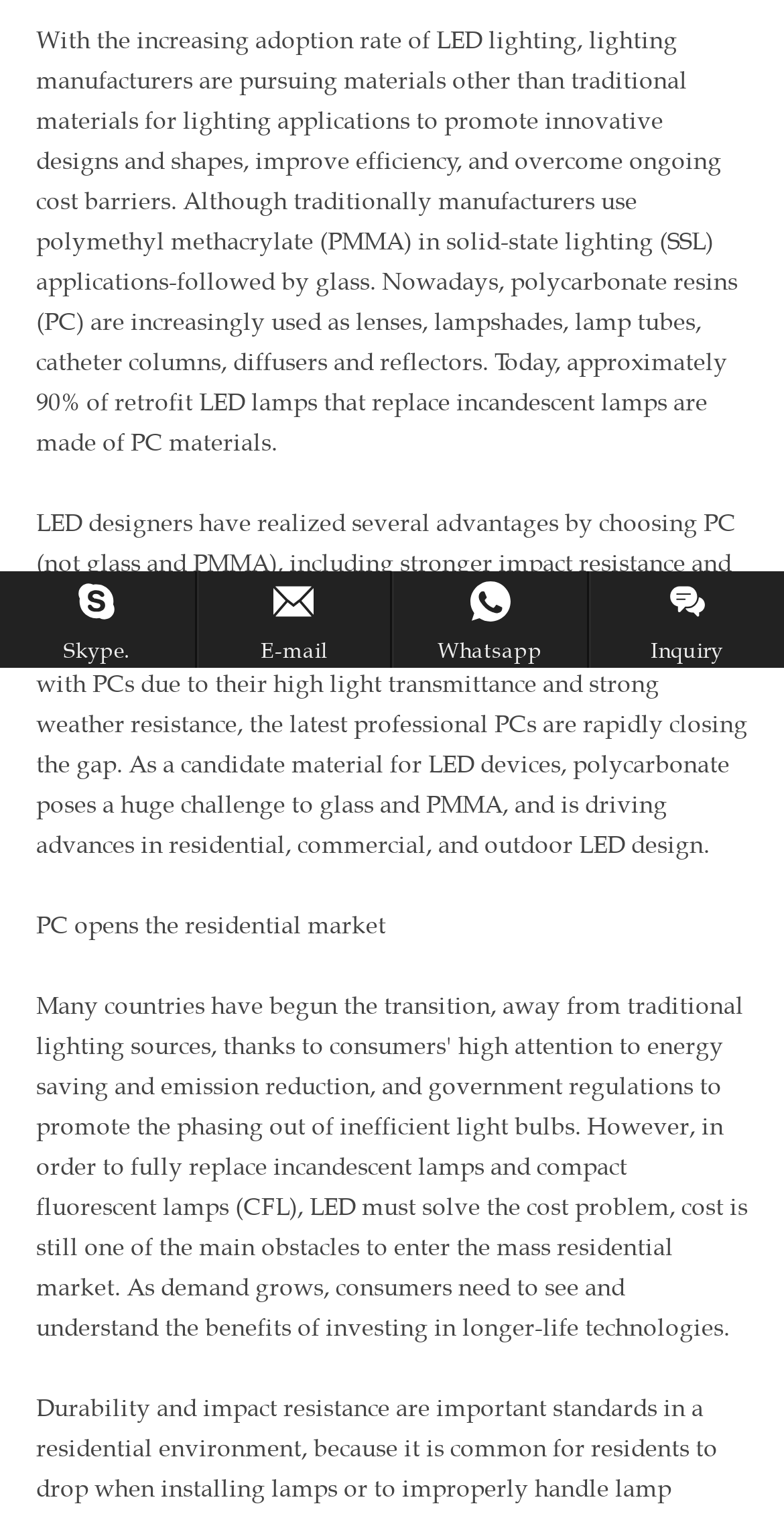Find the bounding box coordinates for the HTML element described as: "Stussy Sweatshirt". The coordinates should consist of four float values between 0 and 1, i.e., [left, top, right, bottom].

None